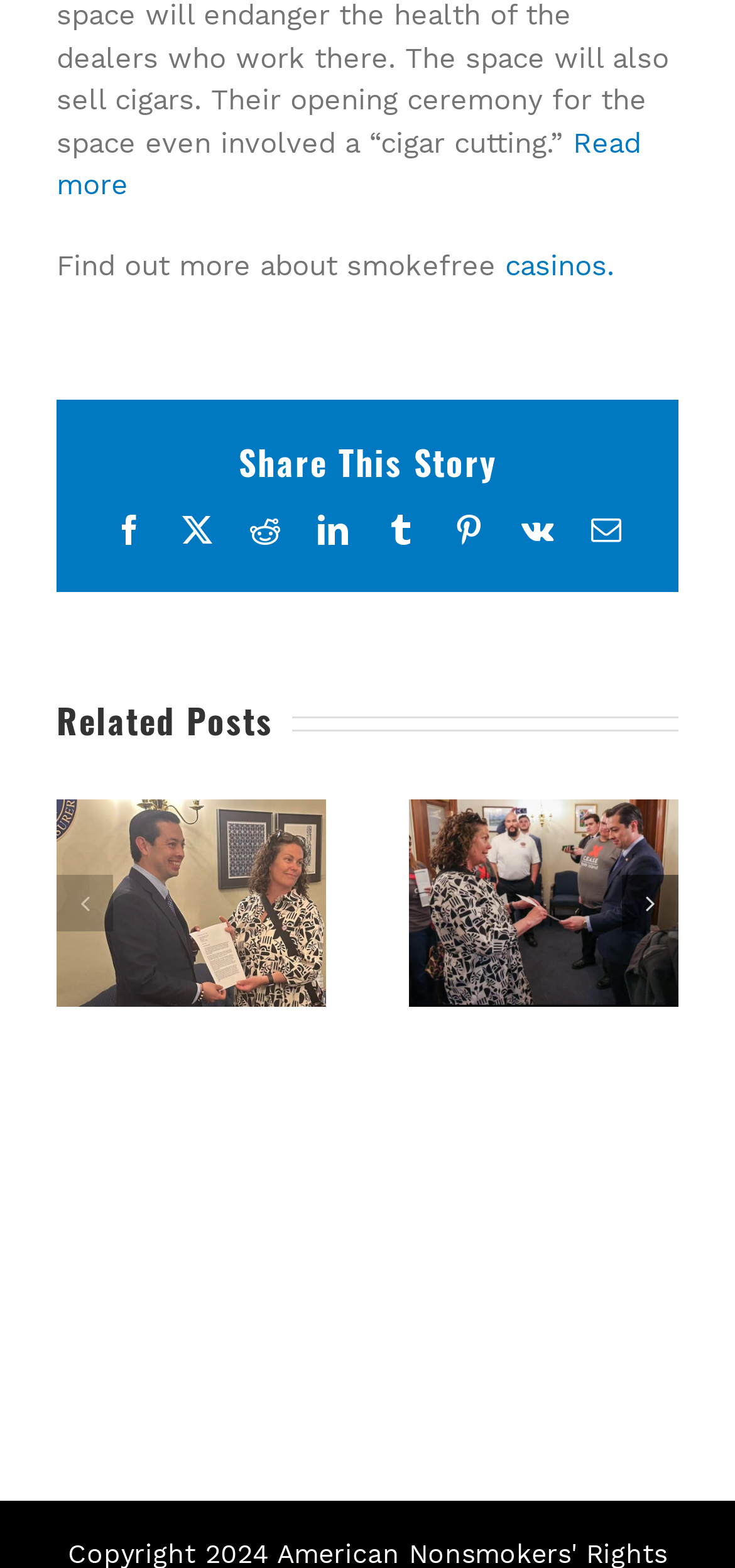Using the elements shown in the image, answer the question comprehensively: What is the topic of the related posts?

I looked at the related posts section and noticed that all the posts are related to smokefree, including 'Rhode Island Casino Workers Applaud State Treasurer Diossa for Declaring He’ll Vote for Bally’s Smokefree Shareholder Proposal' and 'CEASE Responds to Gov. Murphy Legal Brief Defending Indoor Smoking That Poisons AC Casino Workers'.